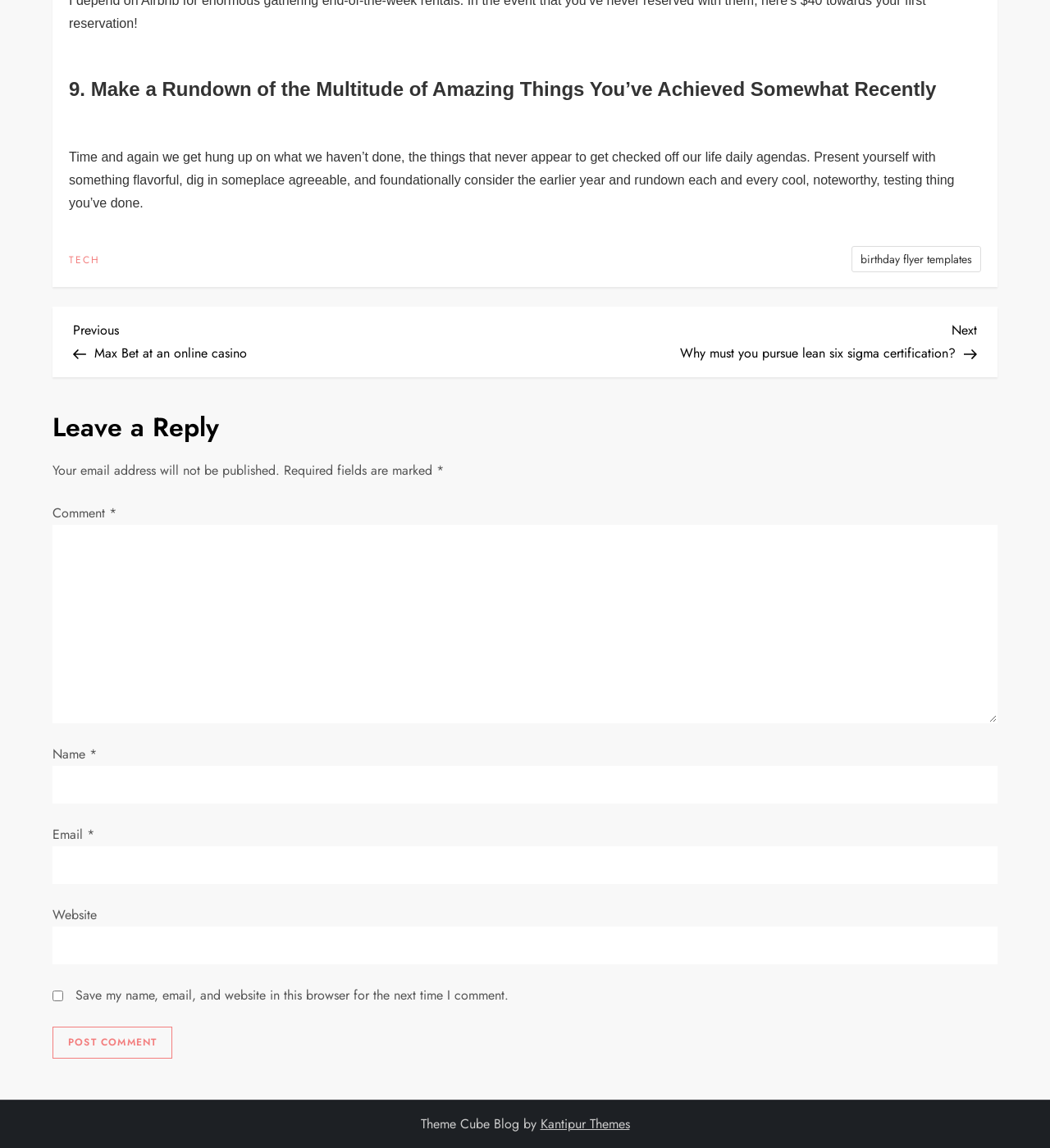Answer the question below with a single word or a brief phrase: 
What is the topic of the blog post?

Achievements